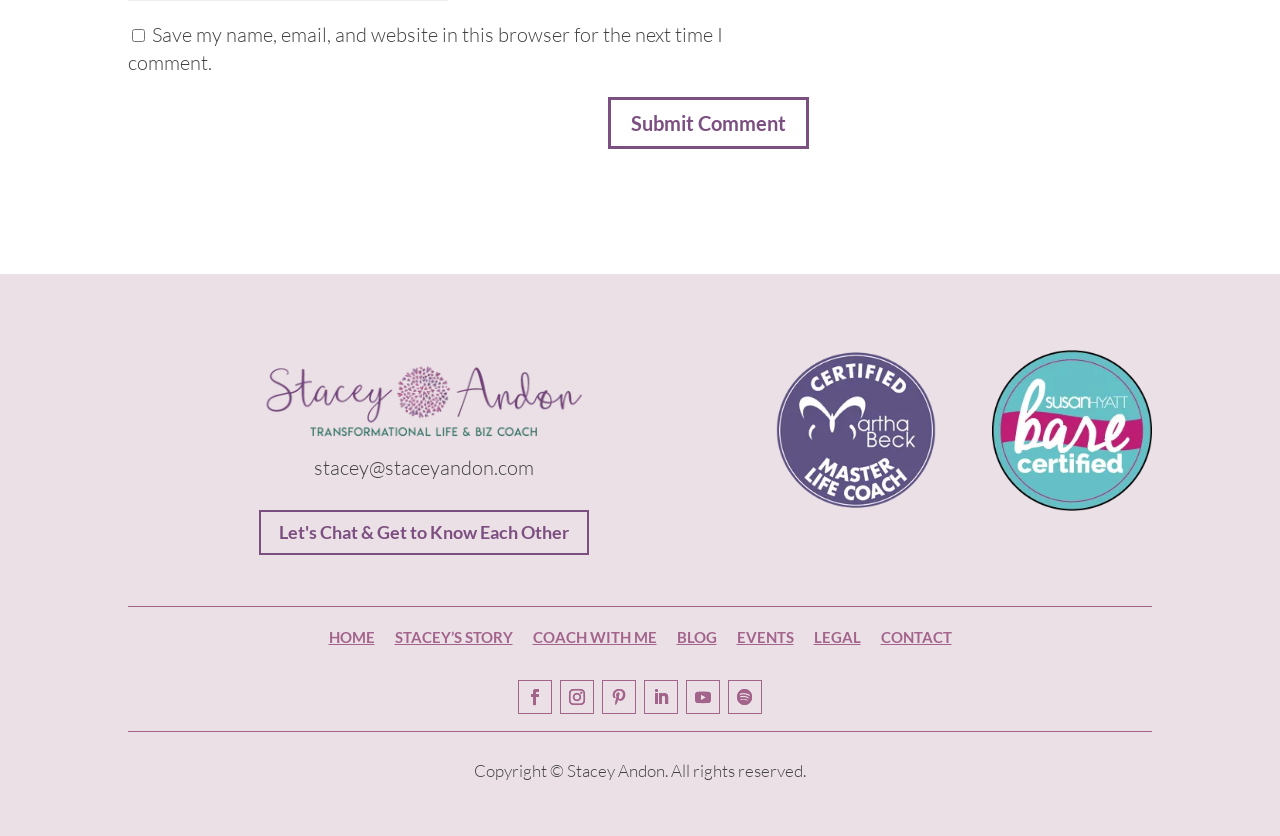Identify and provide the bounding box for the element described by: "October 2023".

None